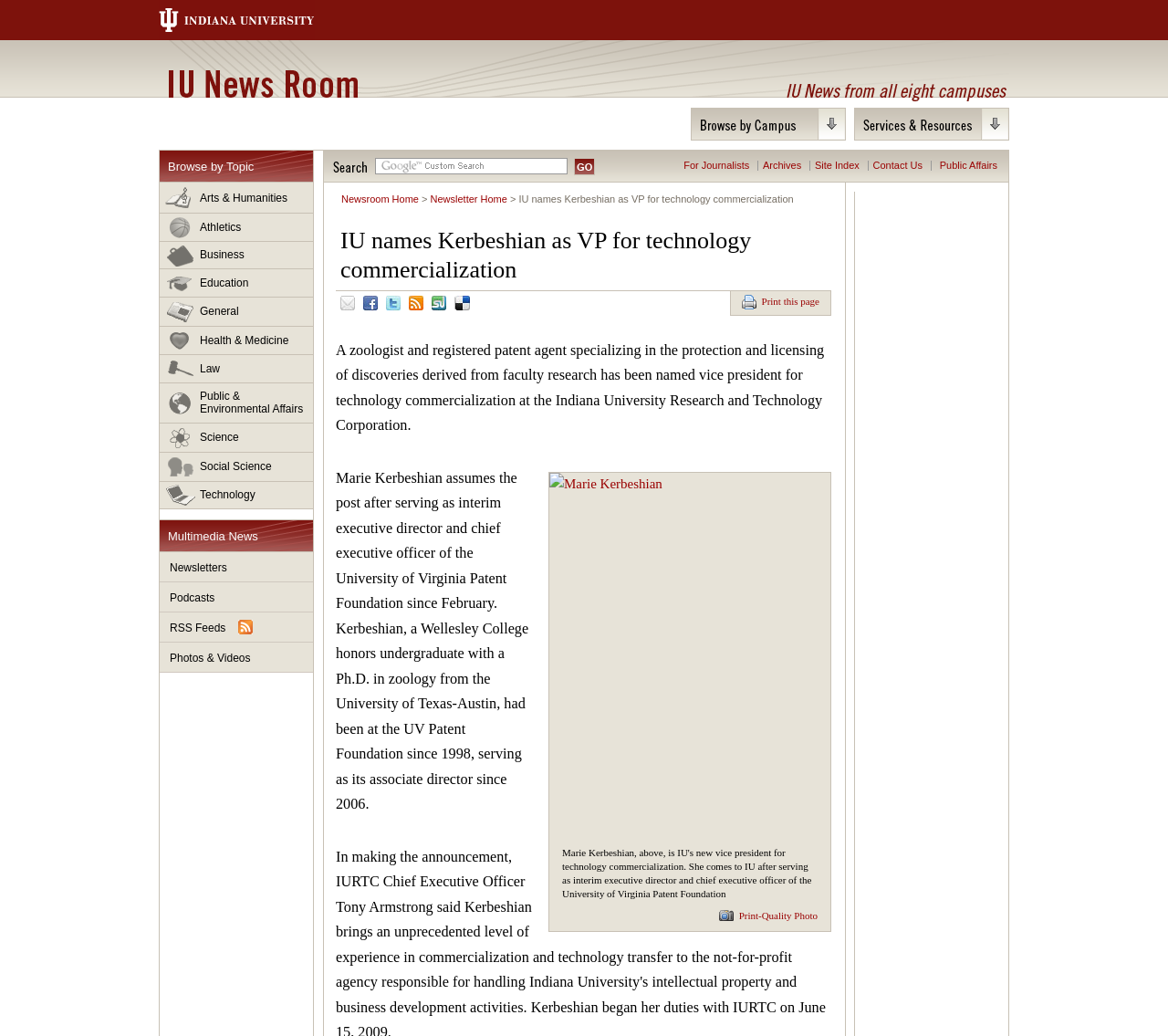Specify the bounding box coordinates (top-left x, top-left y, bottom-right x, bottom-right y) of the UI element in the screenshot that matches this description: Email

[0.288, 0.281, 0.325, 0.309]